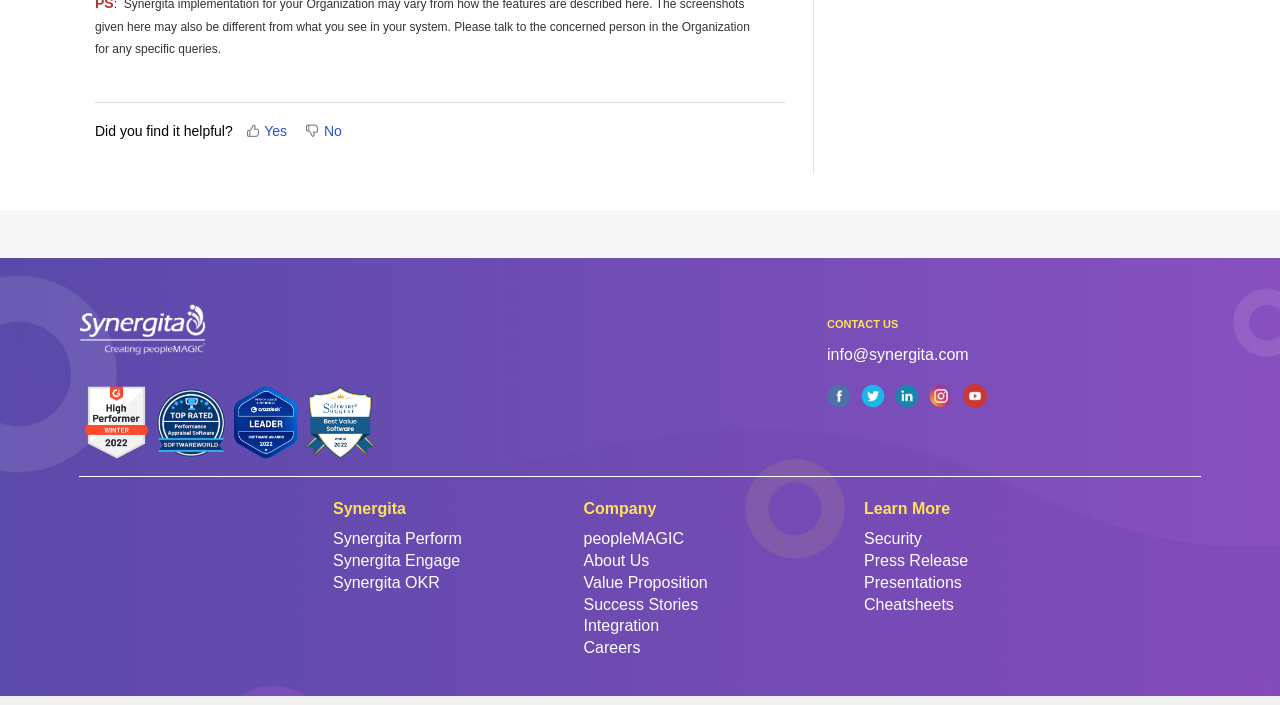Find the bounding box coordinates of the element you need to click on to perform this action: 'Click on the 'Yes' button'. The coordinates should be represented by four float values between 0 and 1, in the format [left, top, right, bottom].

[0.204, 0.174, 0.227, 0.197]